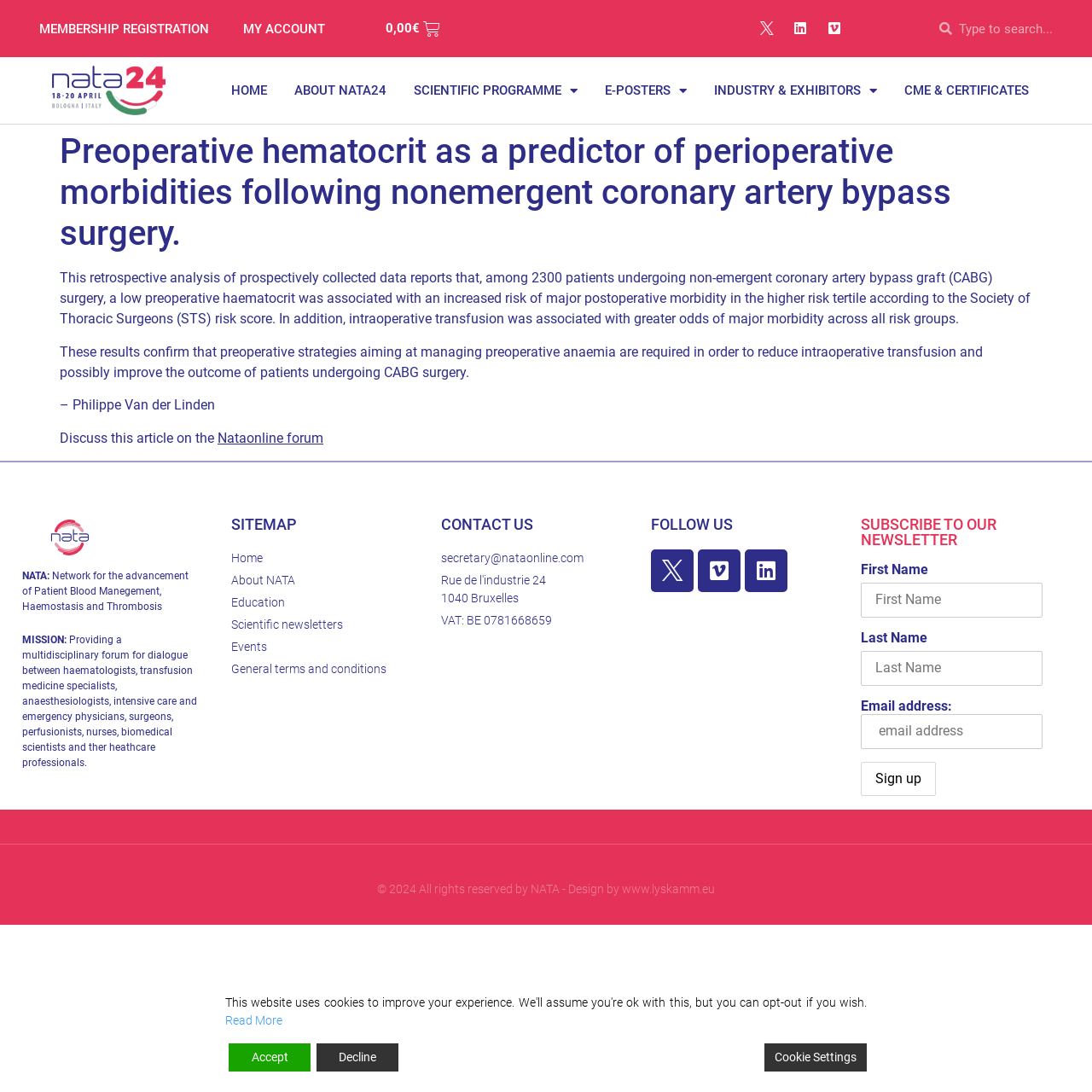Give a one-word or short phrase answer to the question: 
What is the topic of the article?

Coronary artery bypass surgery